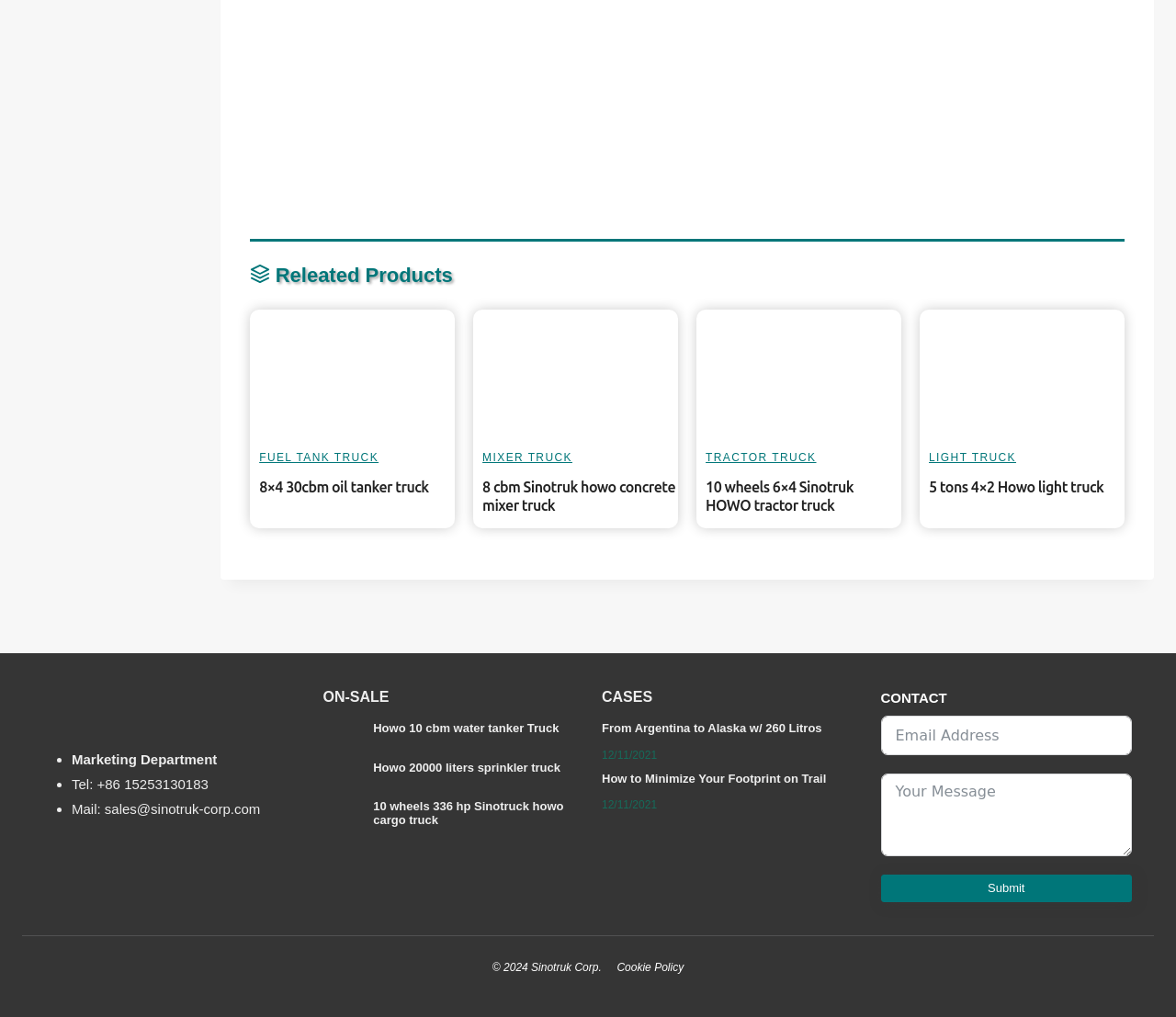How many articles are listed under 'CASES'?
Provide an in-depth and detailed answer to the question.

Under the 'CASES' heading, there are two articles listed: 'From Argentina to Alaska w/ 260 Litros' and 'How to Minimize Your Footprint on Trail'.